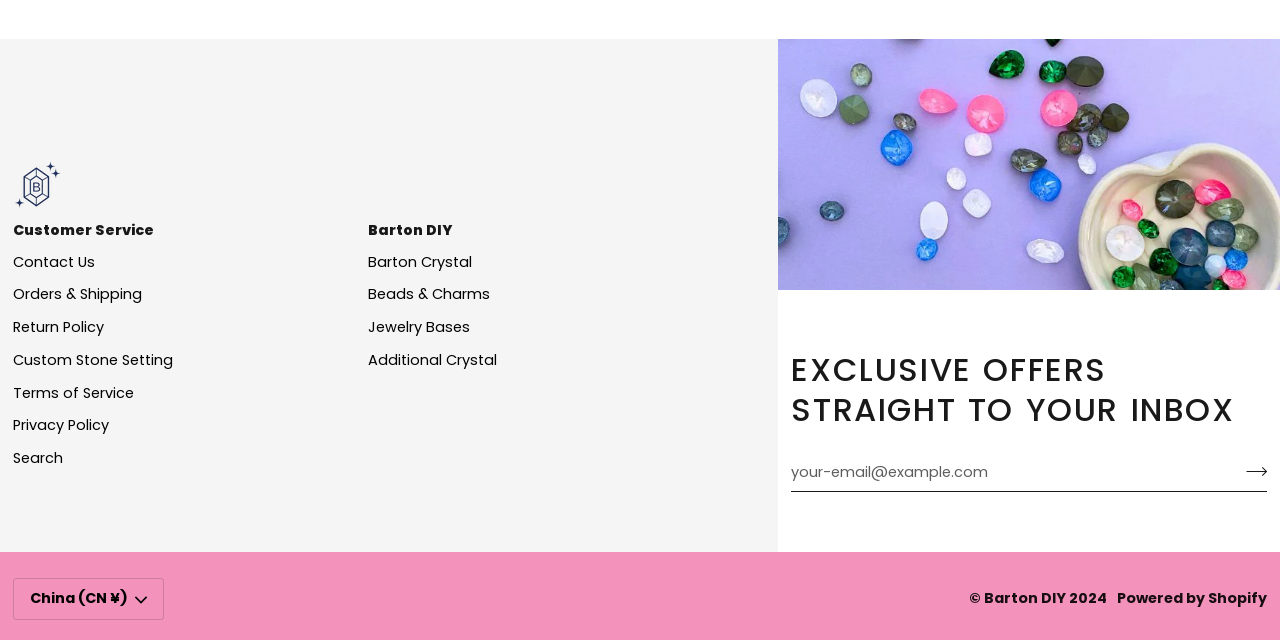Given the element description "Beads & Charms", identify the bounding box of the corresponding UI element.

[0.288, 0.444, 0.383, 0.476]